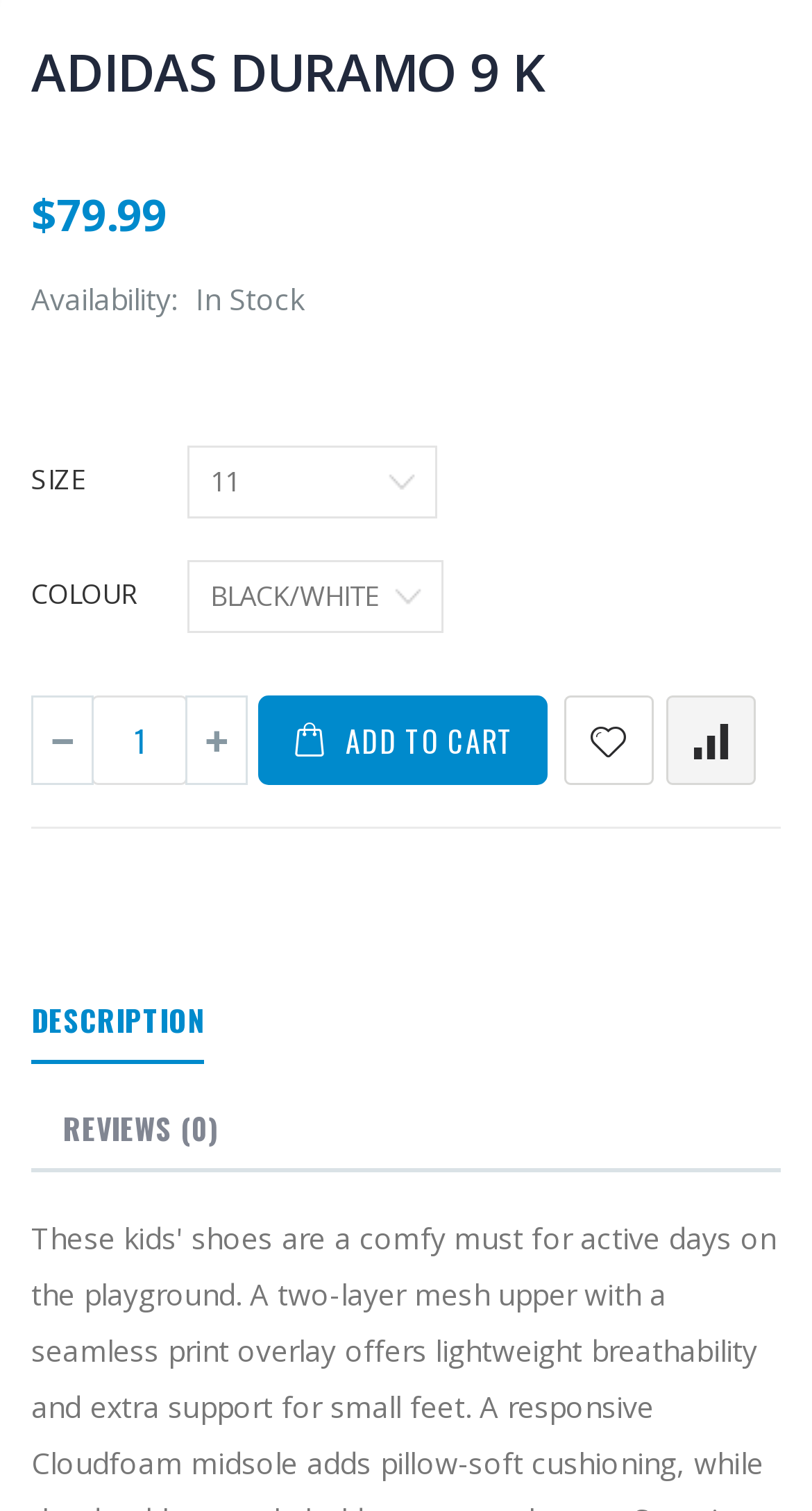Could you locate the bounding box coordinates for the section that should be clicked to accomplish this task: "View product description".

[0.038, 0.649, 0.252, 0.704]